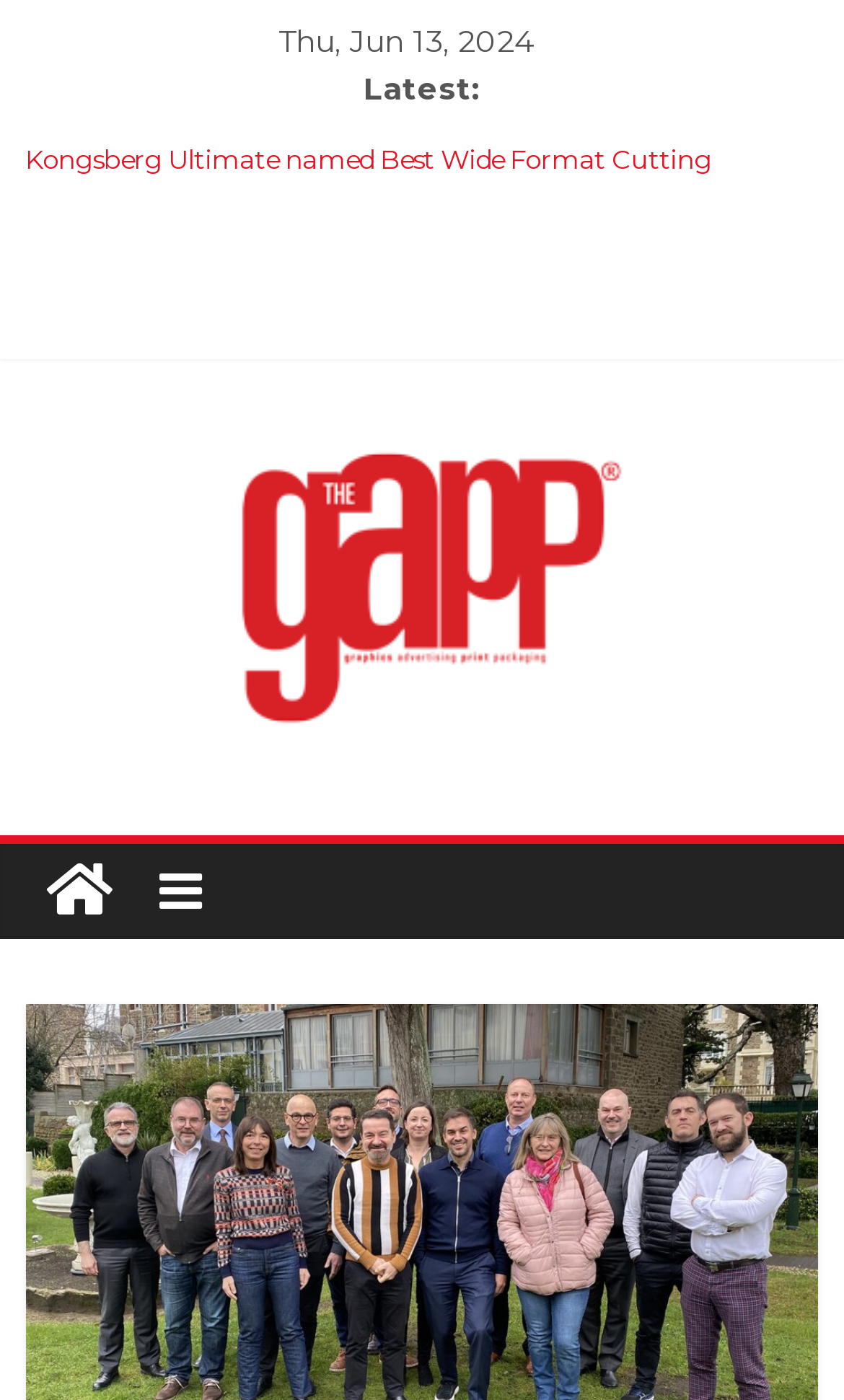Use a single word or phrase to respond to the question:
What is the icon above the 'The GAPP' link?

image